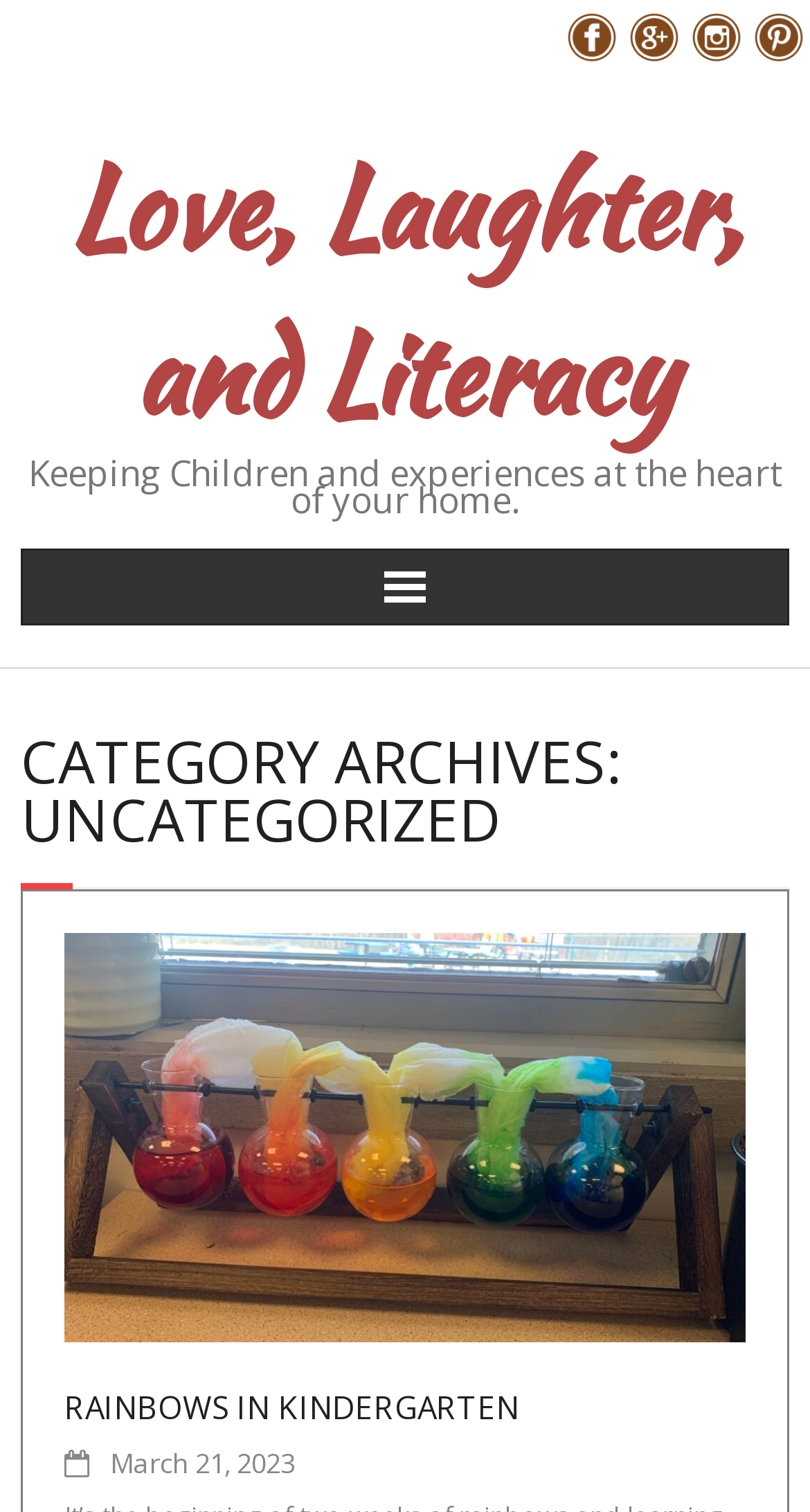Respond with a single word or phrase for the following question: 
How many social media links are available?

4